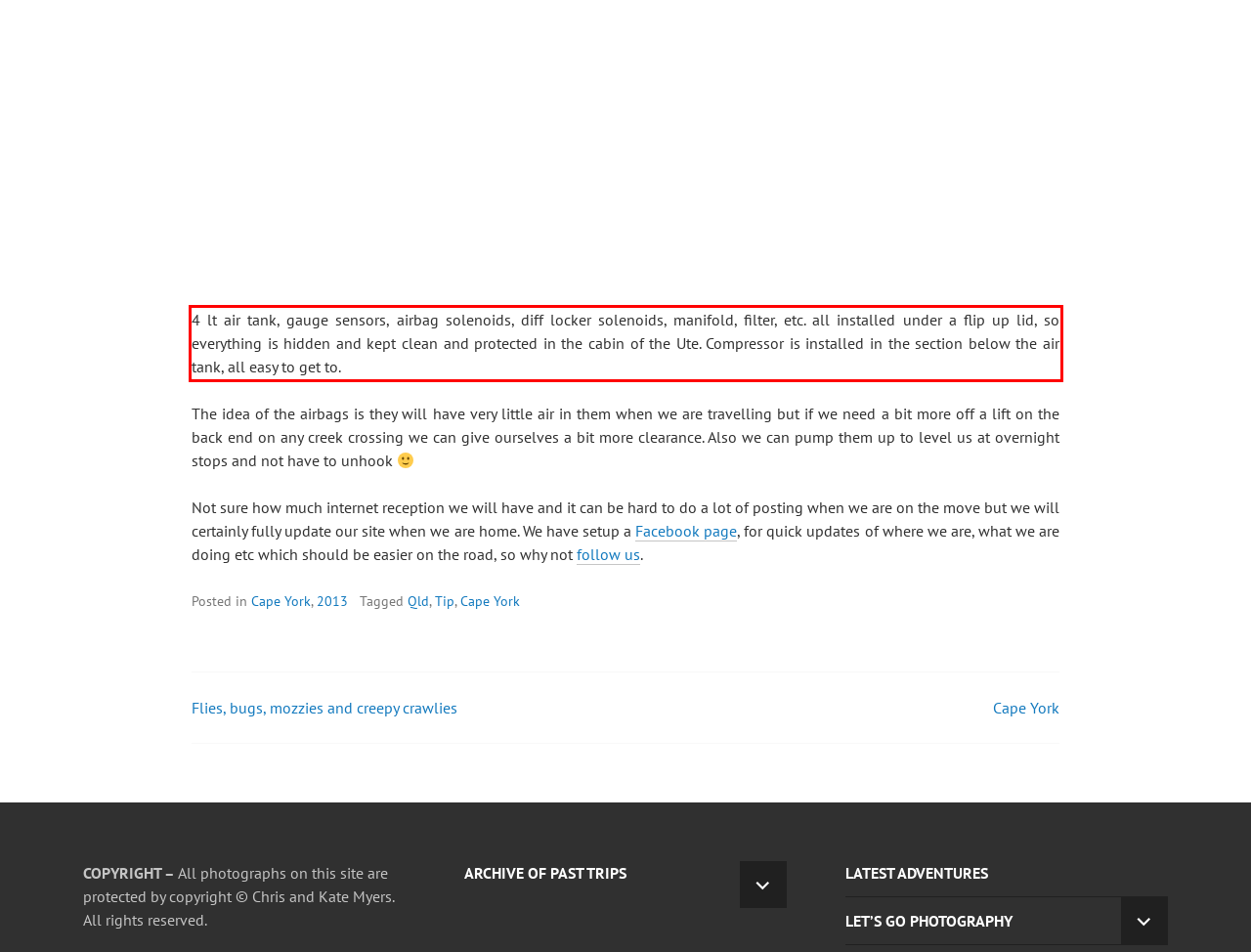Look at the webpage screenshot and recognize the text inside the red bounding box.

4 lt air tank, gauge sensors, airbag solenoids, diff locker solenoids, manifold, filter, etc. all installed under a flip up lid, so everything is hidden and kept clean and protected in the cabin of the Ute. Compressor is installed in the section below the air tank, all easy to get to.